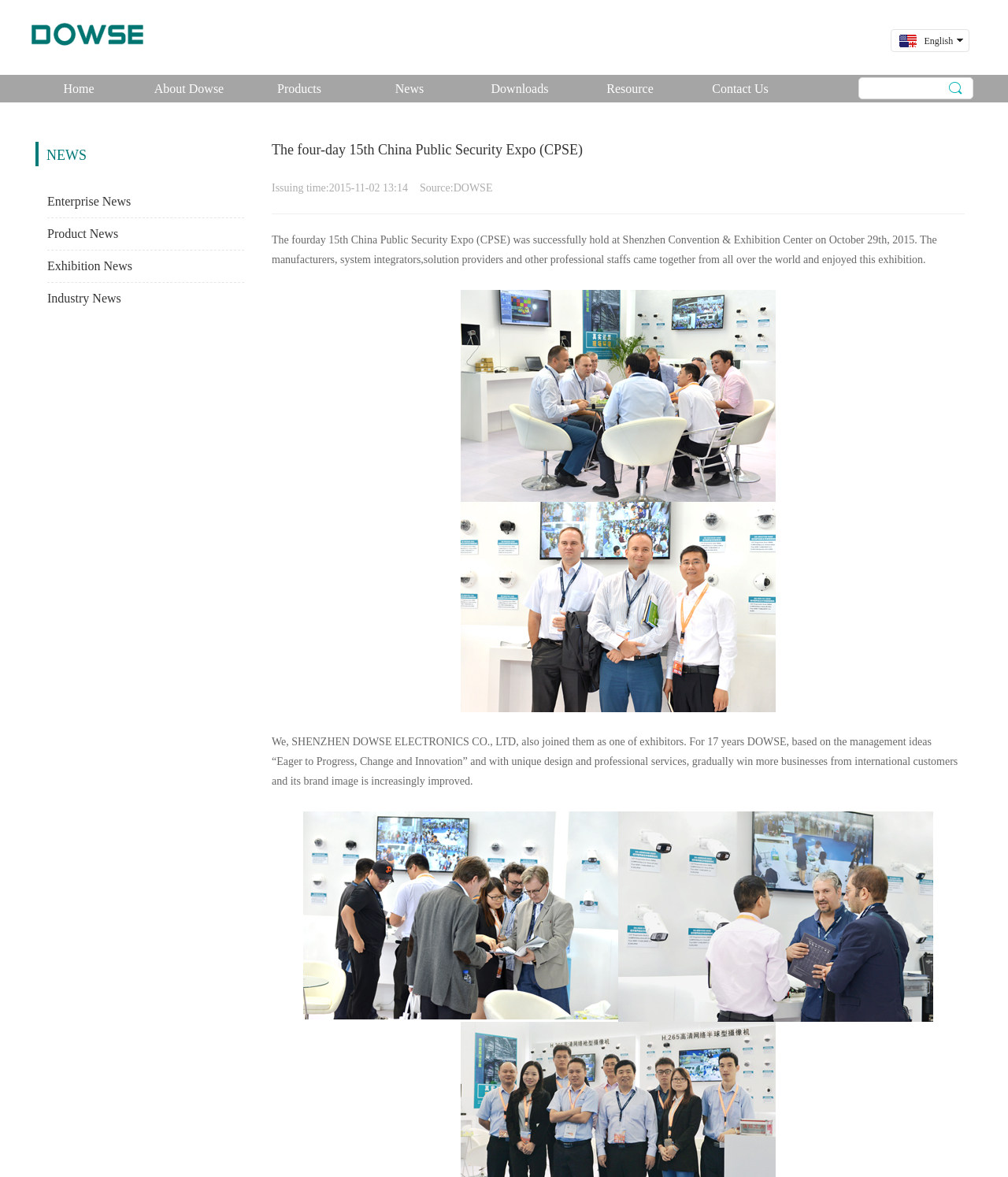What type of products does the company offer?
Based on the image, provide a one-word or brief-phrase response.

Camera products